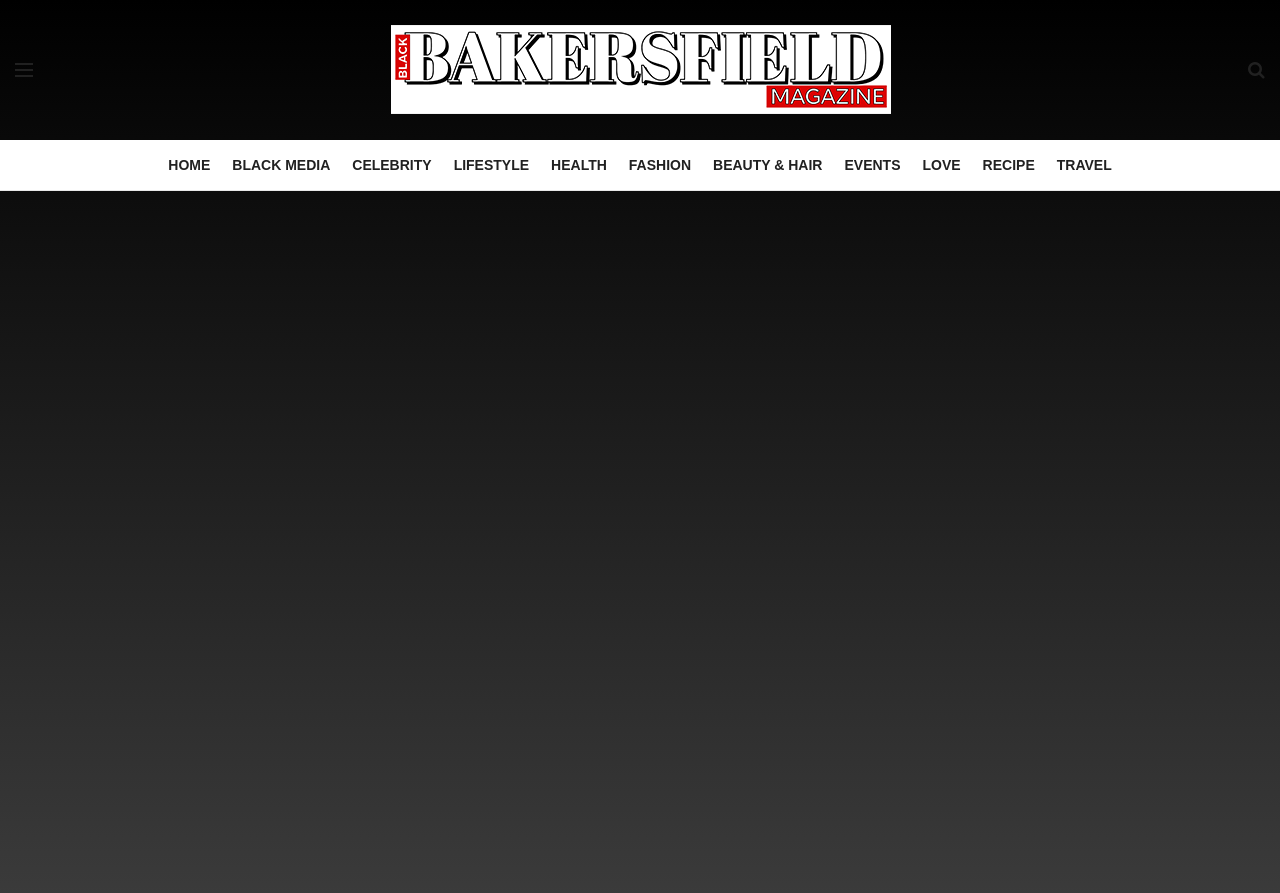Locate the UI element described as follows: "Black Media". Return the bounding box coordinates as four float numbers between 0 and 1 in the order [left, top, right, bottom].

[0.181, 0.157, 0.258, 0.213]